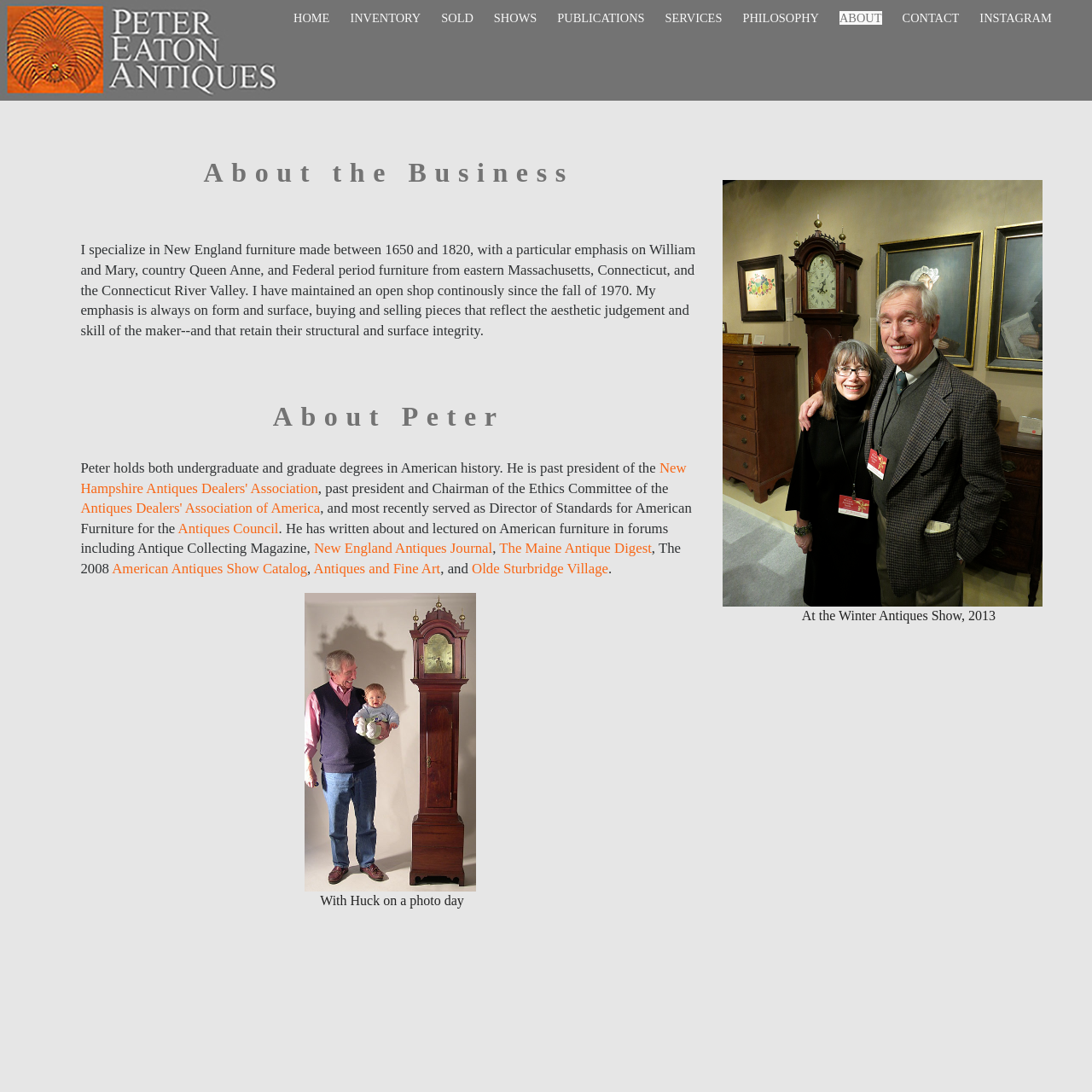What is the name of the business?
Based on the visual, give a brief answer using one word or a short phrase.

Peter H. Eaton Antiques